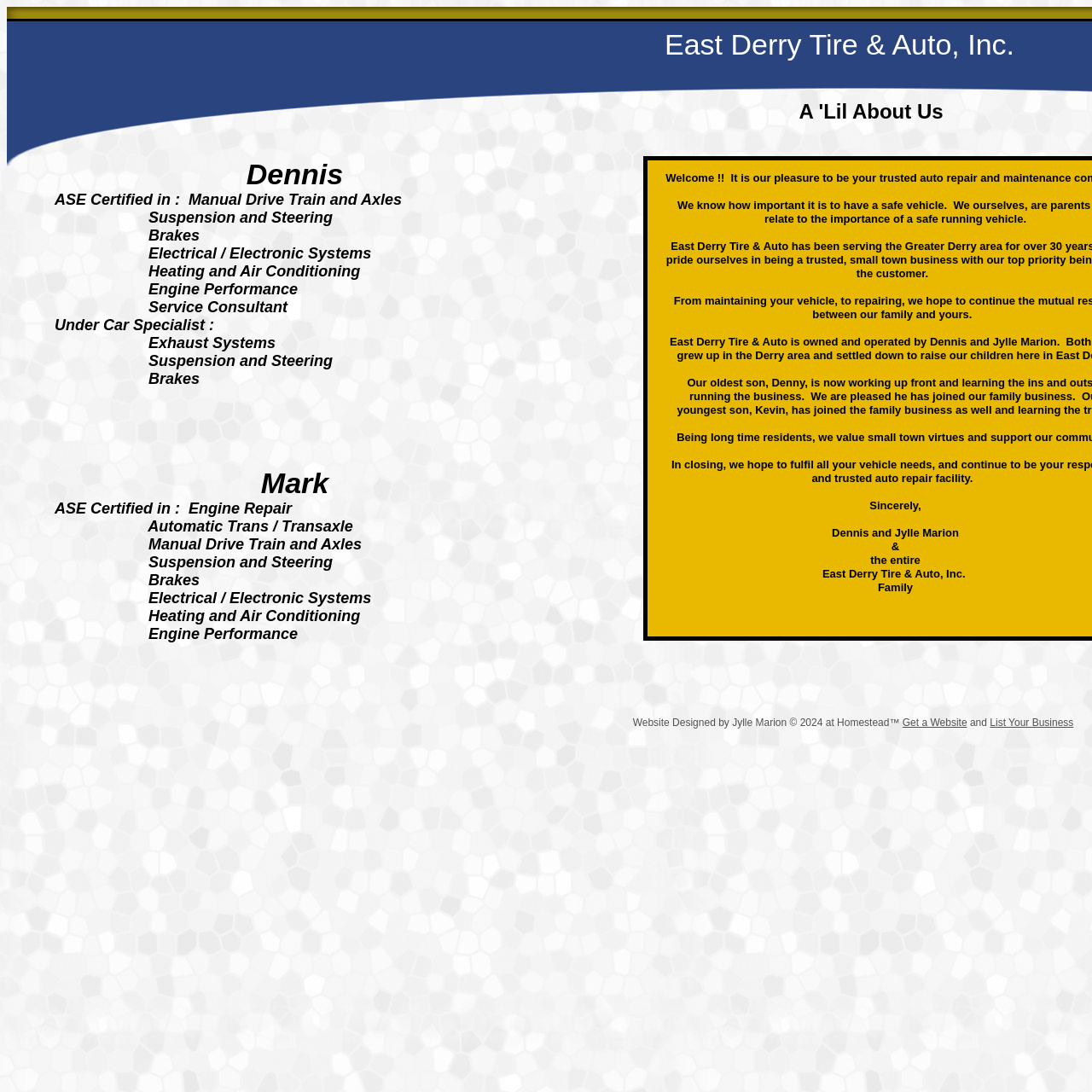Provide a brief response using a word or short phrase to this question:
What is the relationship between Dennis and Jylle?

They are a family